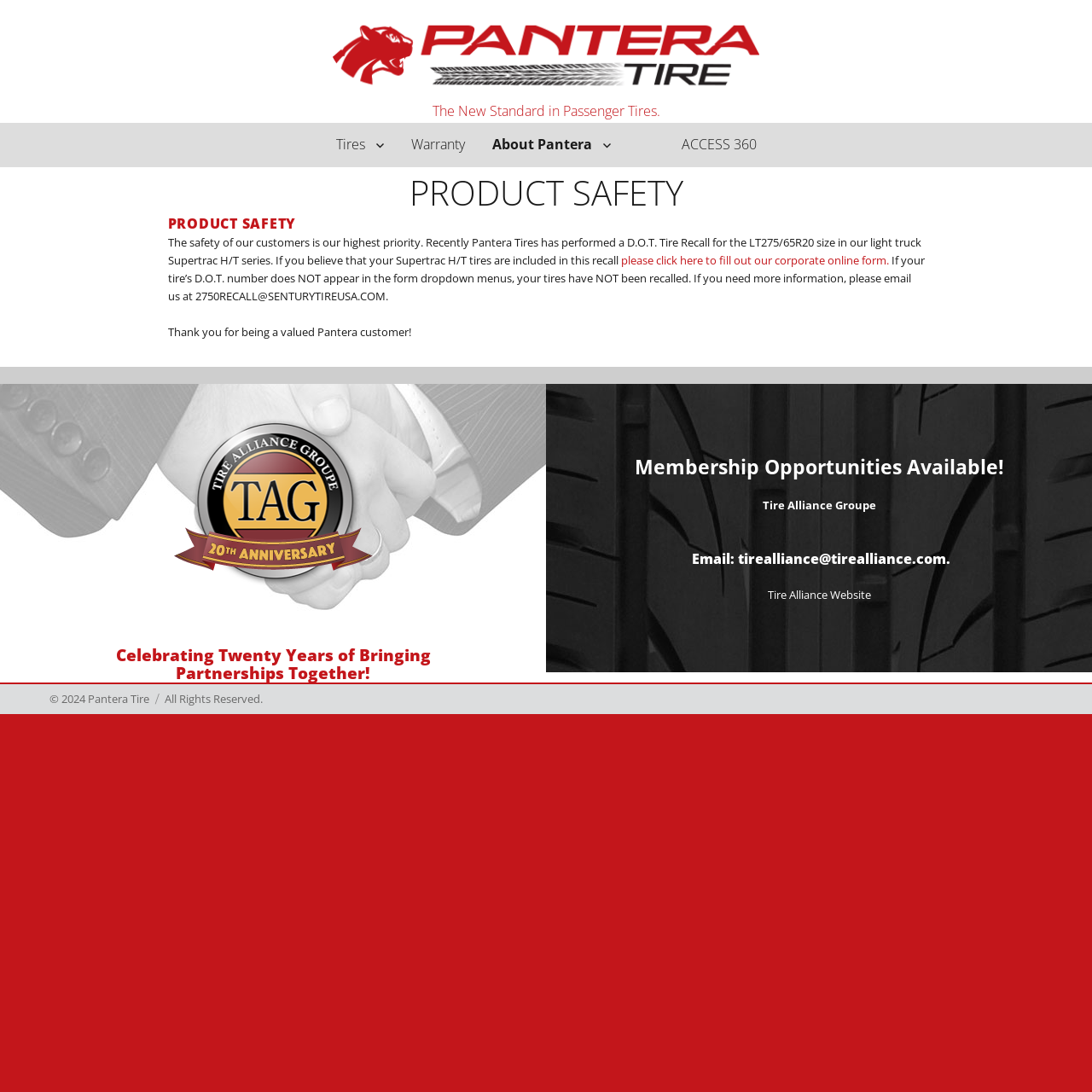Provide the bounding box coordinates of the area you need to click to execute the following instruction: "Visit Tire Alliance Website".

[0.703, 0.537, 0.797, 0.551]